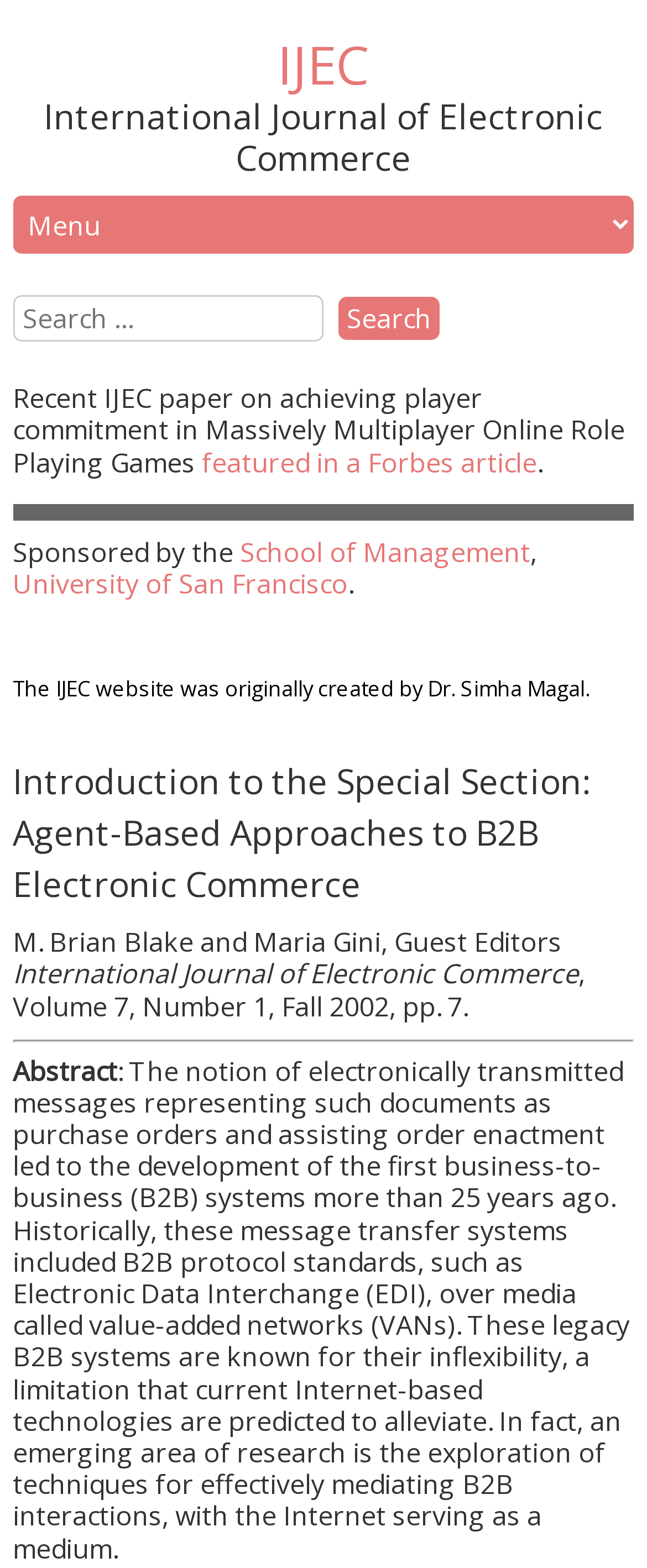Generate a comprehensive description of the webpage content.

The webpage appears to be an introduction to a special section of the International Journal of Electronic Commerce (IJEC). At the top, there is a heading with the title "IJEC" and a link to the journal's website. Below this, there is a heading with the full title of the journal, "International Journal of Electronic Commerce". 

To the right of the journal title, there is a combobox and a search bar with a button labeled "Search". The search bar is accompanied by a static text "Recent" and another text "IJEC". 

Below the search bar, there is a paragraph of text that mentions a paper on achieving player commitment in Massively Multiplayer Online Role Playing Games, which was featured in a Forbes article. 

Further down, there is a heading with no text, followed by a static text "Sponsored by the" and a link to the "School of Management" at the "University of San Francisco". 

The next section of the page is dedicated to the IJEC website, which was originally created by Dr. Simha Magal. 

Below this, there is a heading with the title "Introduction to the Special Section: Agent-Based Approaches to B2B Electronic Commerce", followed by the names of the guest editors, M. Brian Blake and Maria Gini. 

The main content of the page is an abstract, which discusses the development of business-to-business (B2B) systems and the limitations of legacy systems. It also explores the emerging area of research in mediating B2B interactions using internet-based technologies.